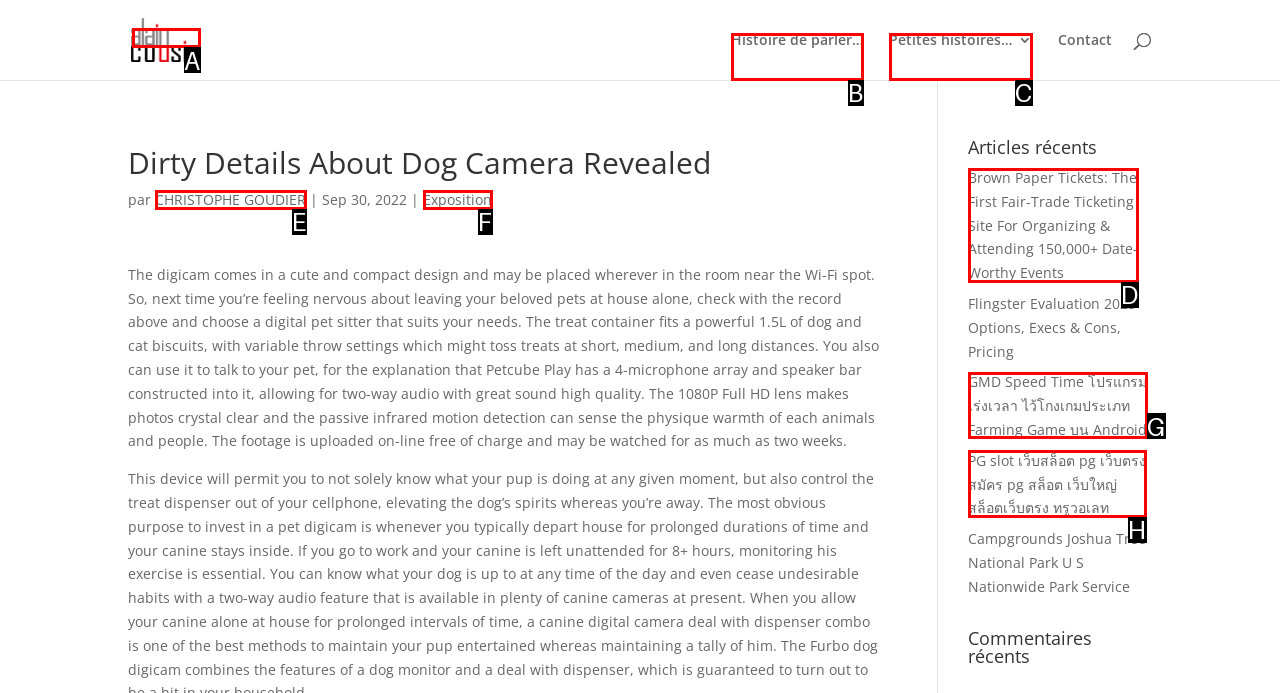Using the description: Petites histoires…
Identify the letter of the corresponding UI element from the choices available.

C